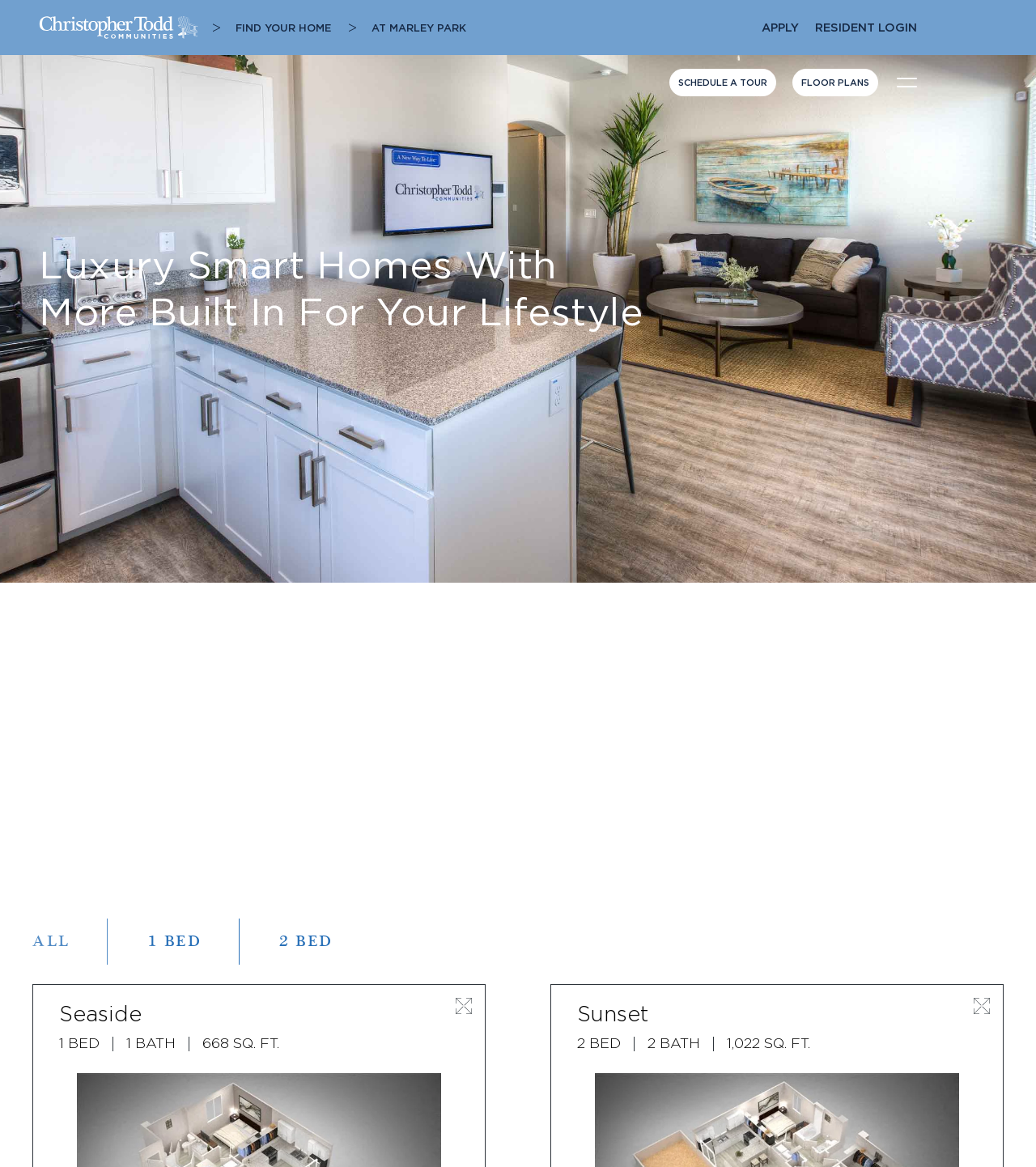Using the information in the image, give a detailed answer to the following question: What is the name of the community?

I found the link 'AT MARLEY PARK' on the webpage, which suggests that the community is named Marley Park.